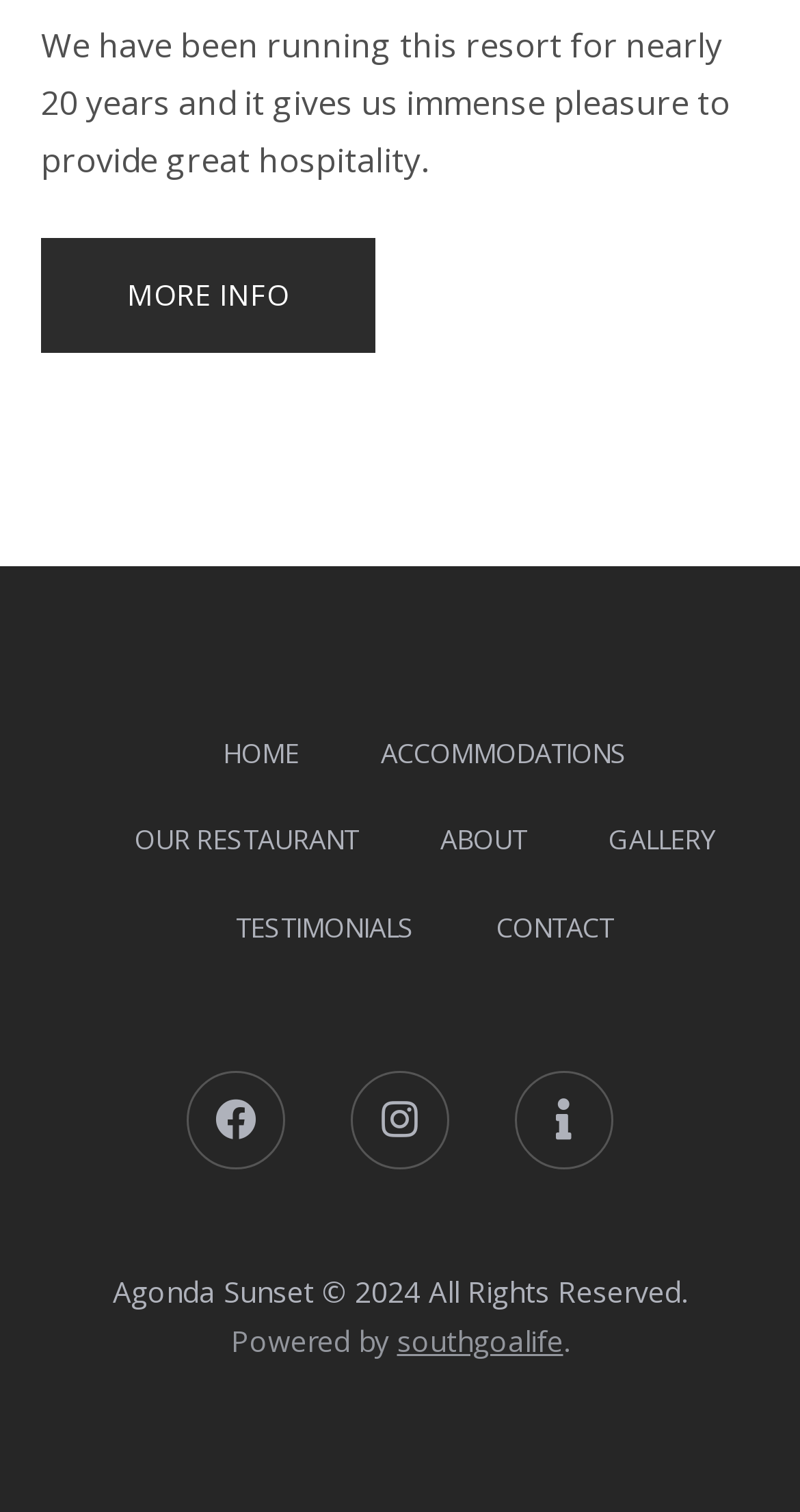How many navigation links are there?
Examine the image closely and answer the question with as much detail as possible.

There are seven navigation links: HOME, ACCOMMODATIONS, OUR RESTAURANT, ABOUT, GALLERY, TESTIMONIALS, and CONTACT, which can be found at the top of the webpage.